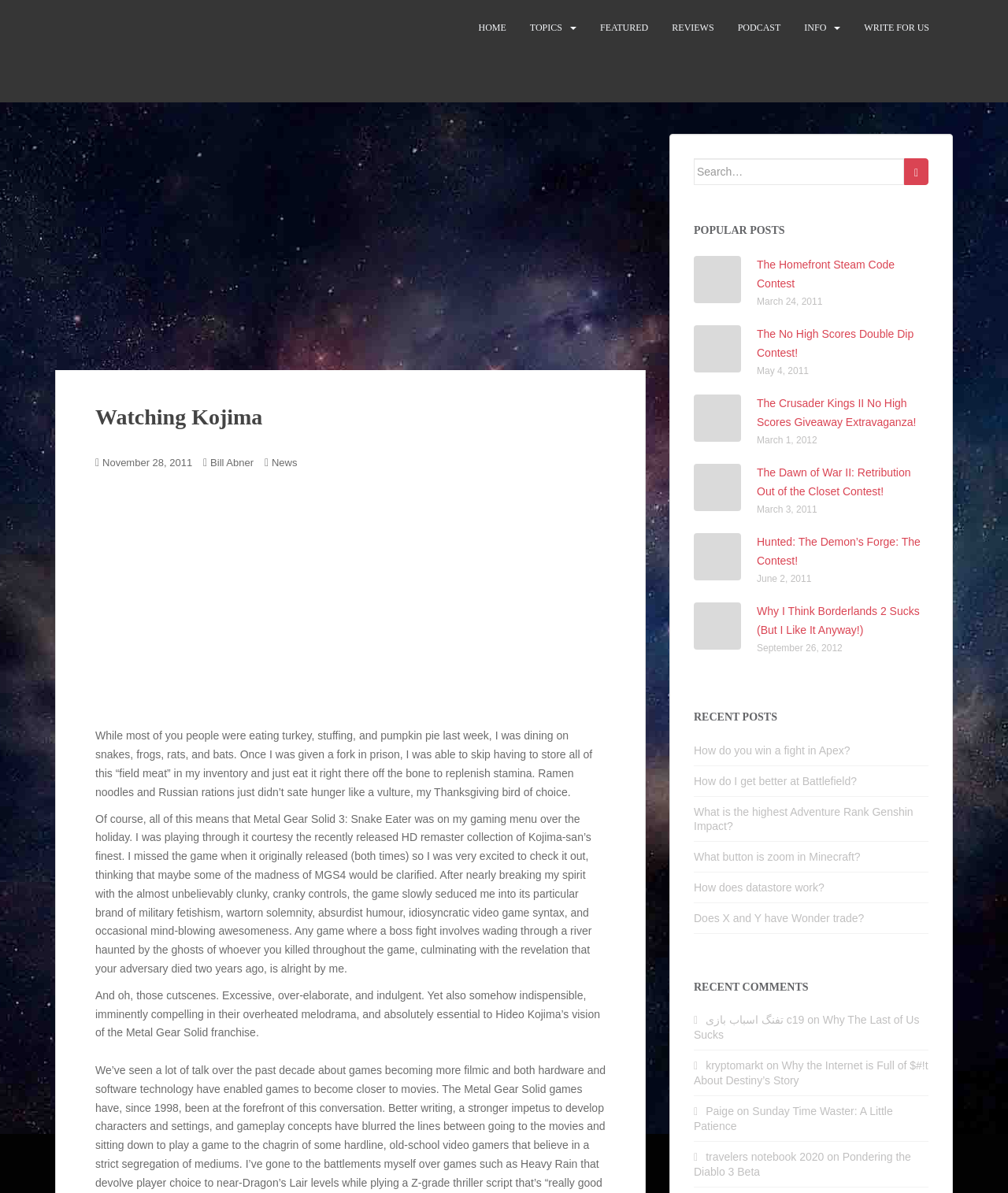Identify the bounding box coordinates of the element to click to follow this instruction: 'Check the RECENT COMMENTS section'. Ensure the coordinates are four float values between 0 and 1, provided as [left, top, right, bottom].

[0.688, 0.822, 0.921, 0.832]